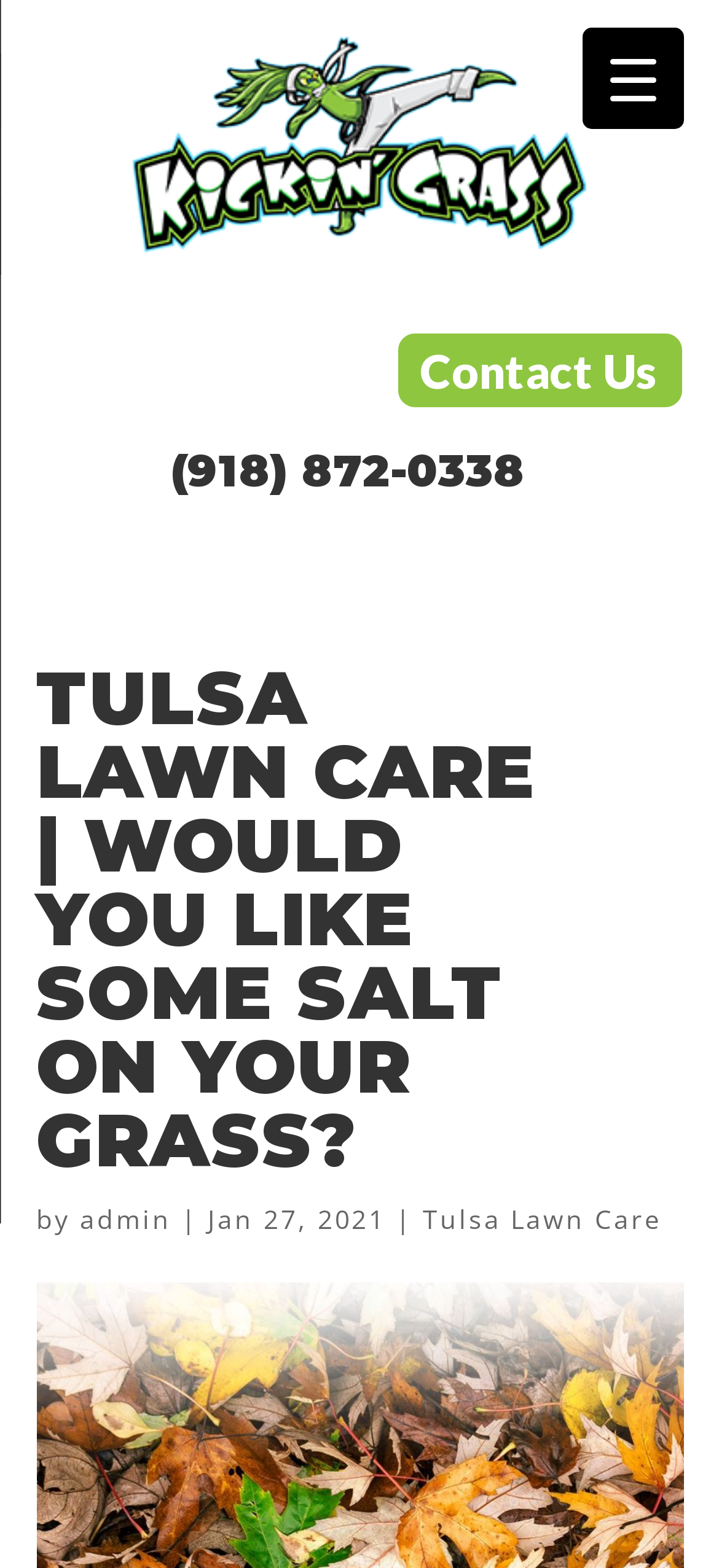What is the phone number to contact Kickin' Grass?
By examining the image, provide a one-word or phrase answer.

(918) 872-0338